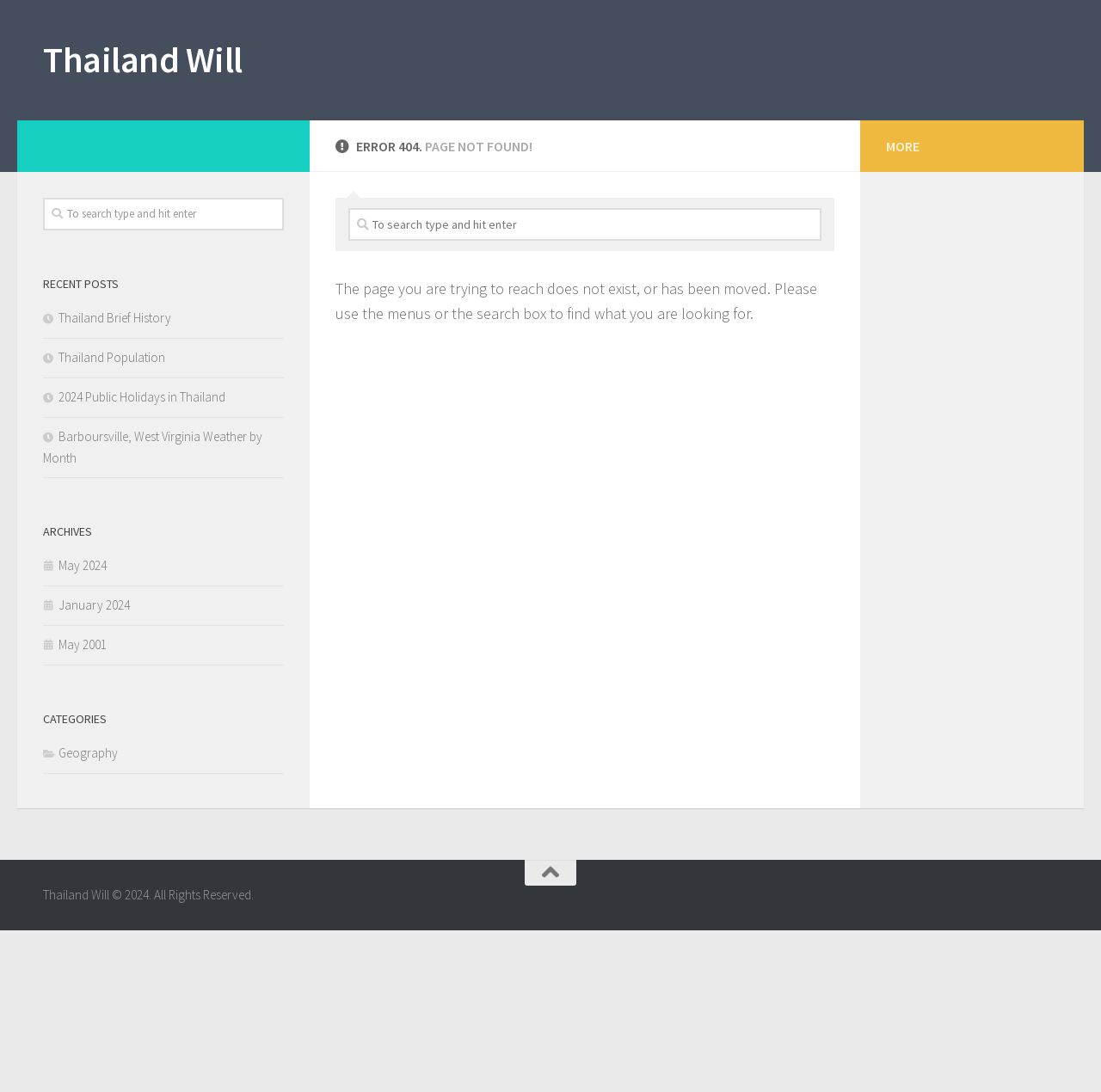What is the year of copyright mentioned at the bottom of the page?
Please provide a comprehensive answer based on the visual information in the image.

The year of copyright mentioned at the bottom of the page is 2024, which is indicated by the text 'Thailand Will © 2024. All Rights Reserved.'.